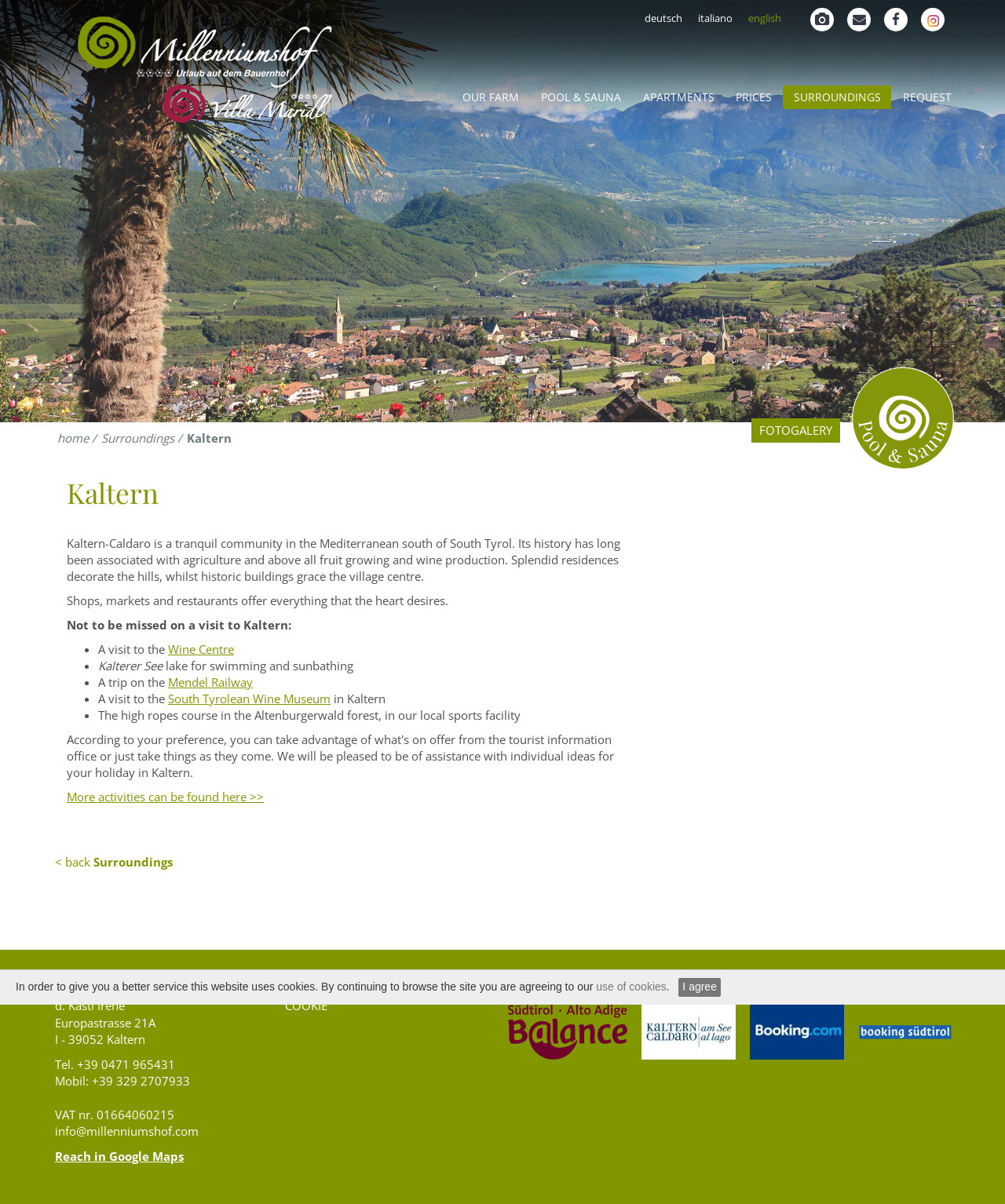Determine the bounding box coordinates for the clickable element to execute this instruction: "View OUR FARM page". Provide the coordinates as four float numbers between 0 and 1, i.e., [left, top, right, bottom].

[0.45, 0.071, 0.526, 0.091]